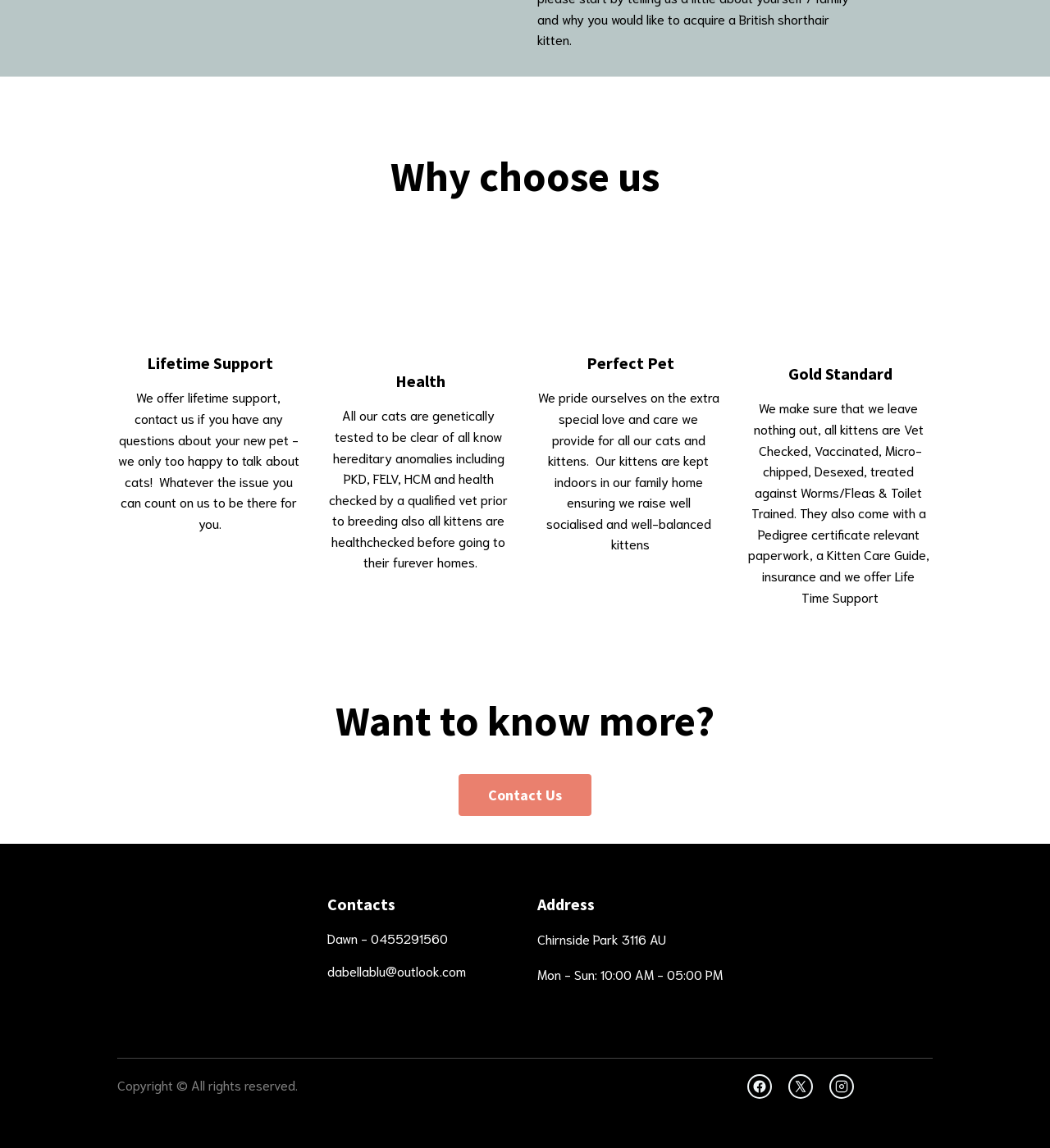Answer the question below using just one word or a short phrase: 
What is the purpose of the 'Want to know more?' section?

To contact the breeder